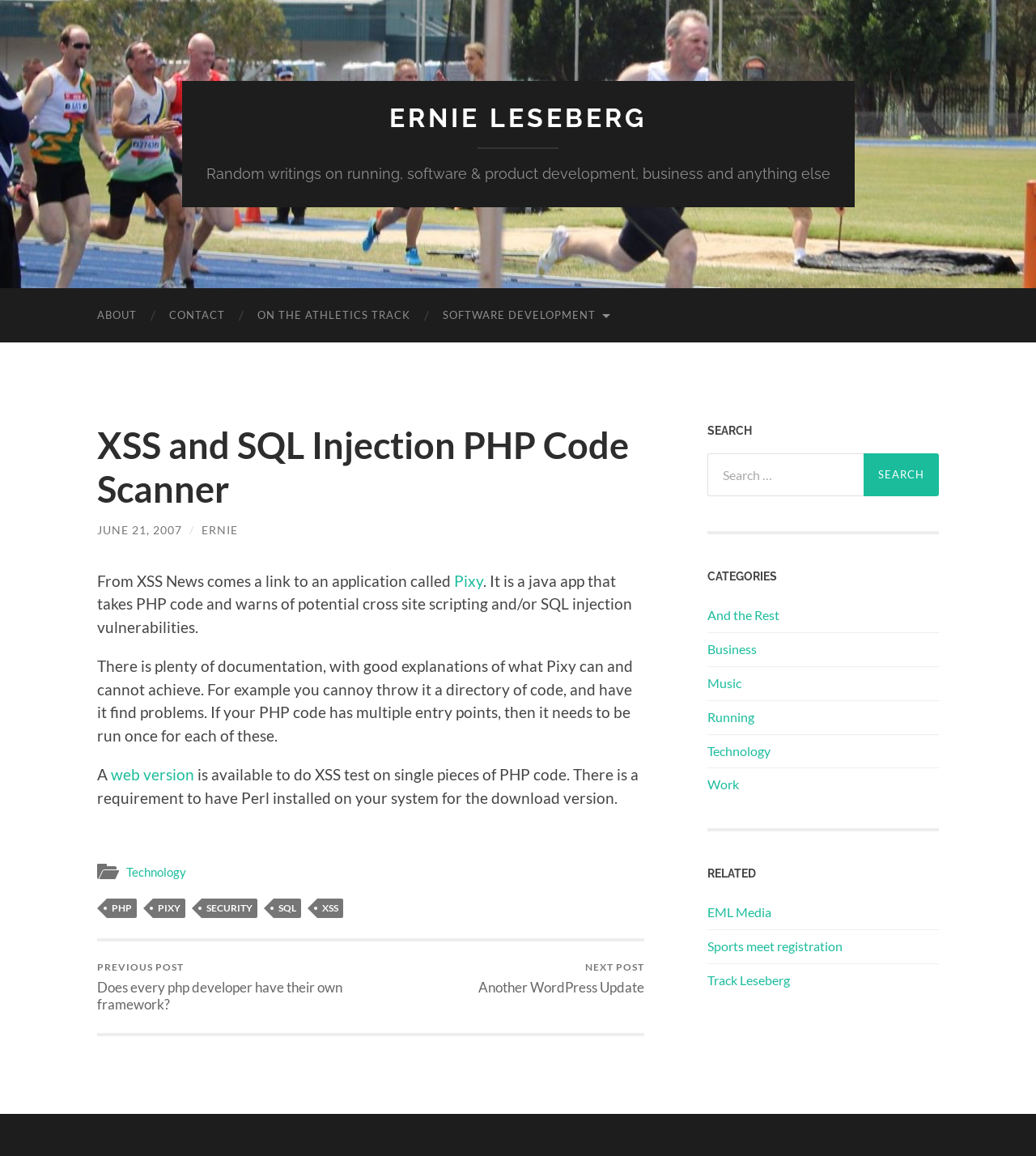Kindly determine the bounding box coordinates for the clickable area to achieve the given instruction: "Search for something".

[0.683, 0.392, 0.906, 0.429]